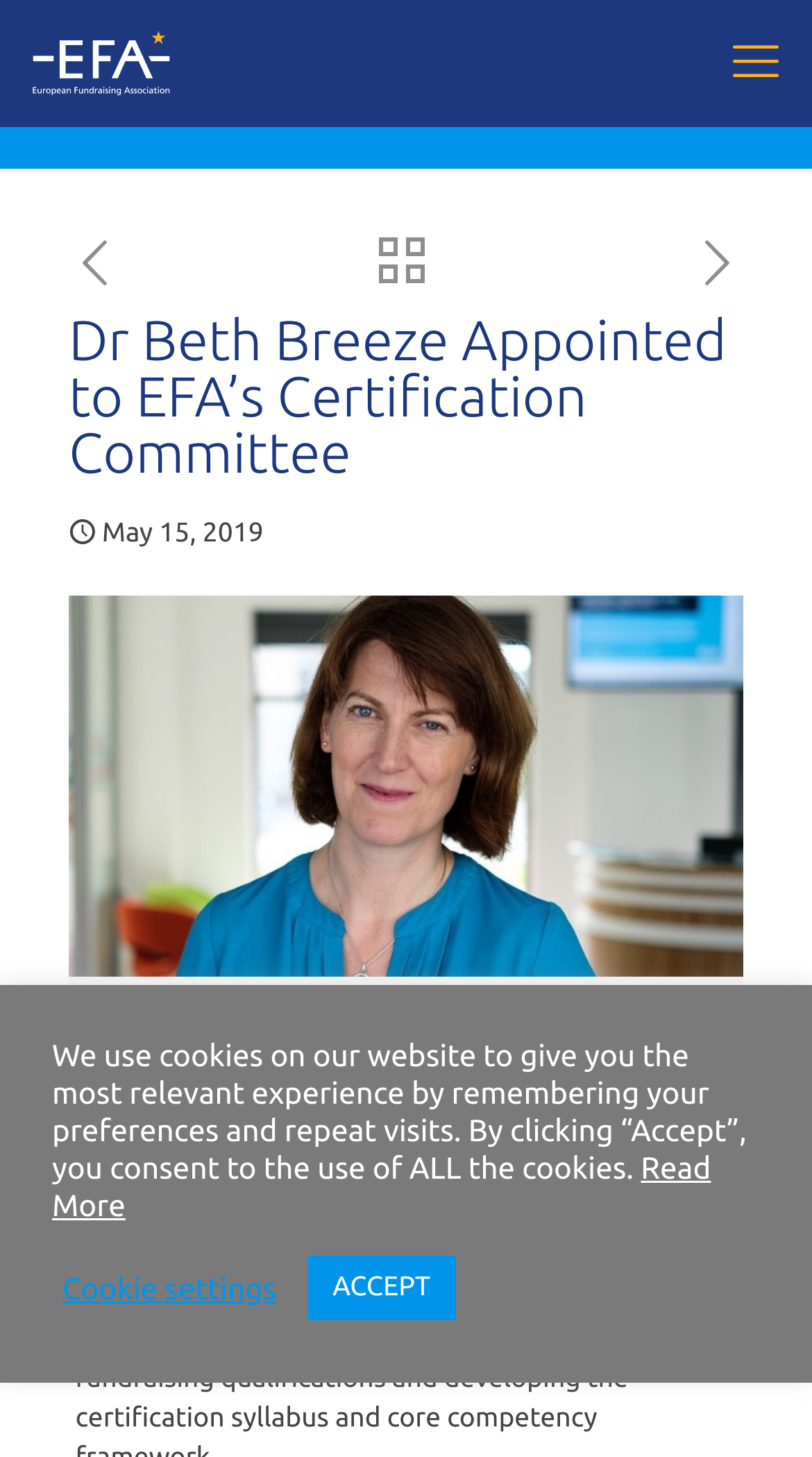What is the name of the organization that Dr Beth Breeze is associated with?
Answer with a single word or phrase, using the screenshot for reference.

Centre for Philanthropy